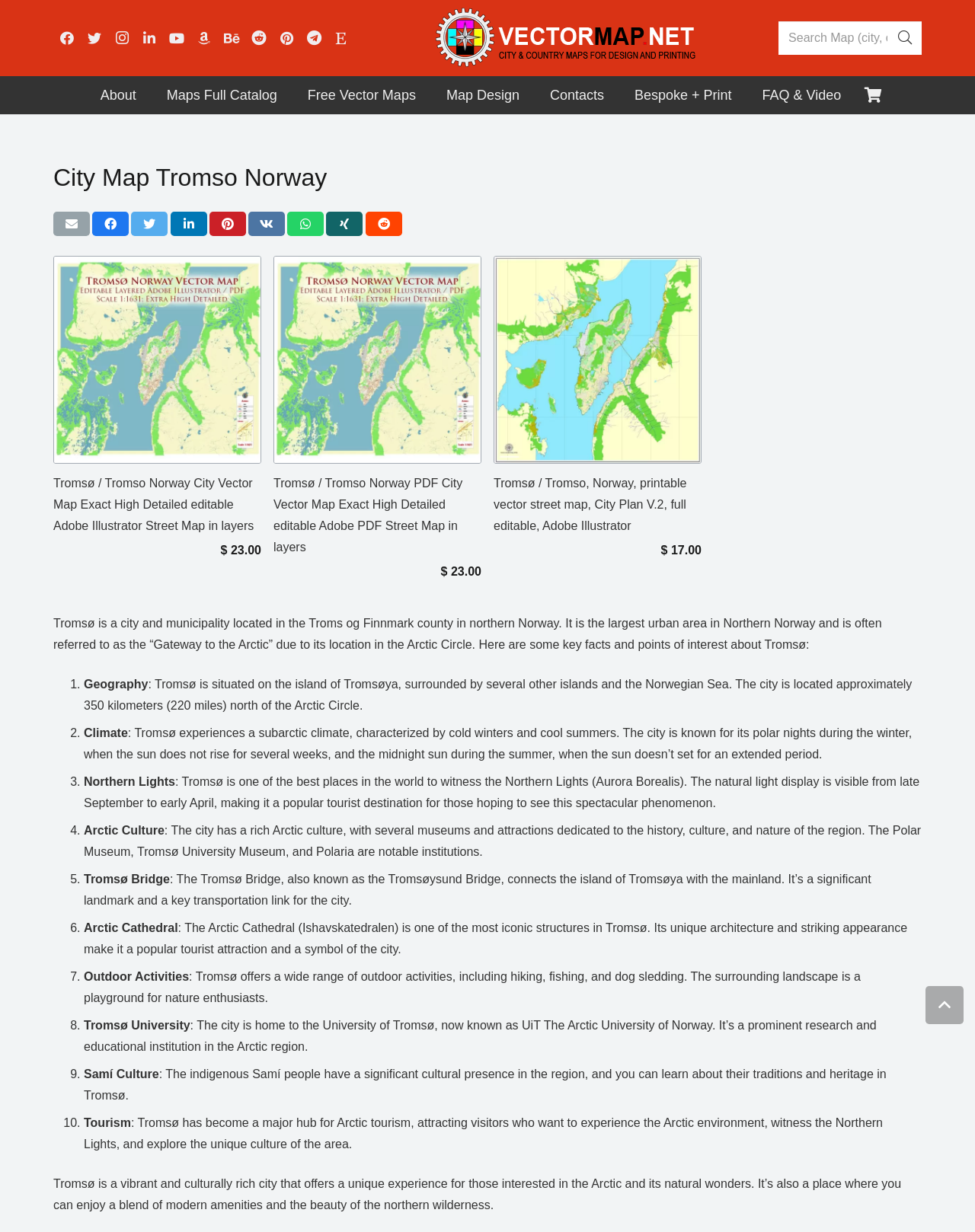Please identify the bounding box coordinates of where to click in order to follow the instruction: "Email this".

[0.055, 0.172, 0.092, 0.192]